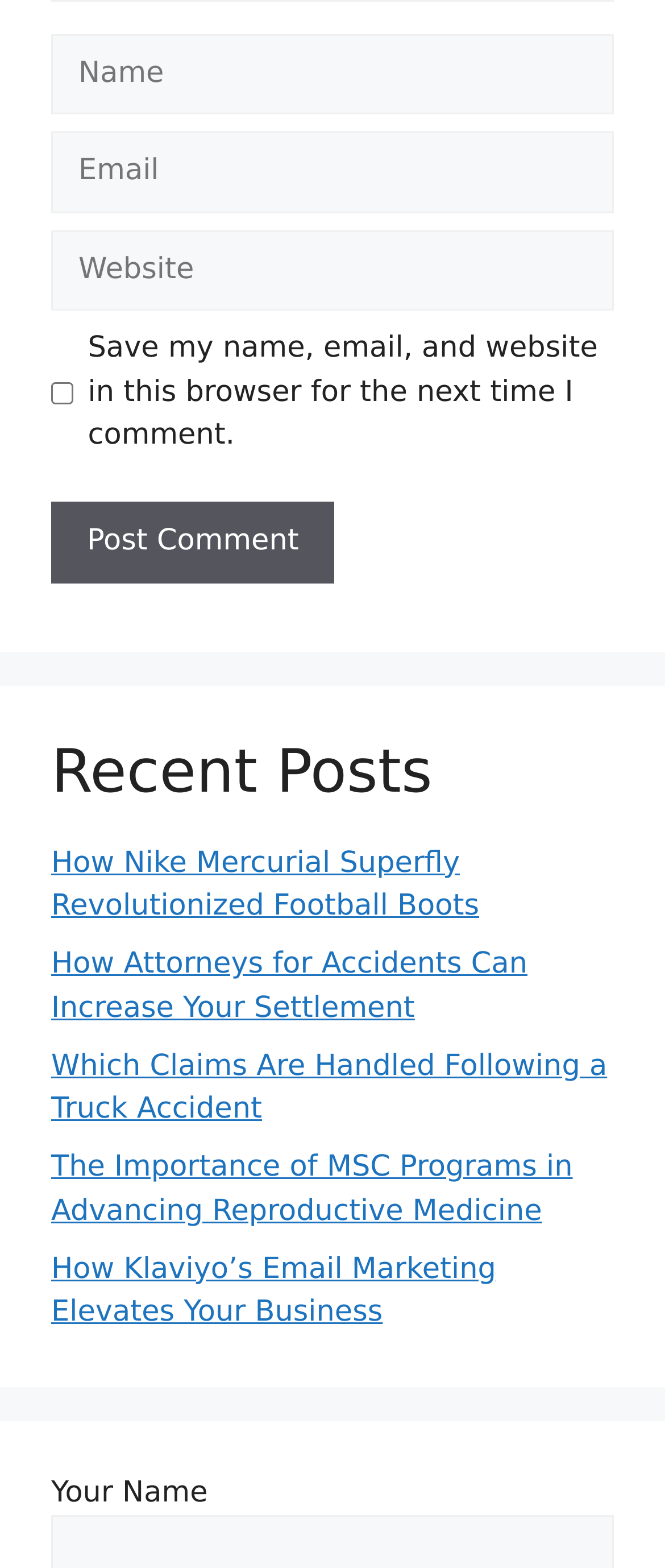Please identify the bounding box coordinates of the element I need to click to follow this instruction: "Read the article about Nike Mercurial Superfly".

[0.077, 0.54, 0.721, 0.589]